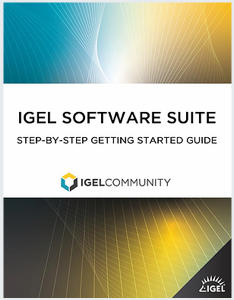What logo is included in the design?
Based on the image, answer the question with as much detail as possible.

The IGEL Community logo is included in the design, emphasizing community support and resources for users, which suggests that the platform values community engagement and provides additional resources for its users.